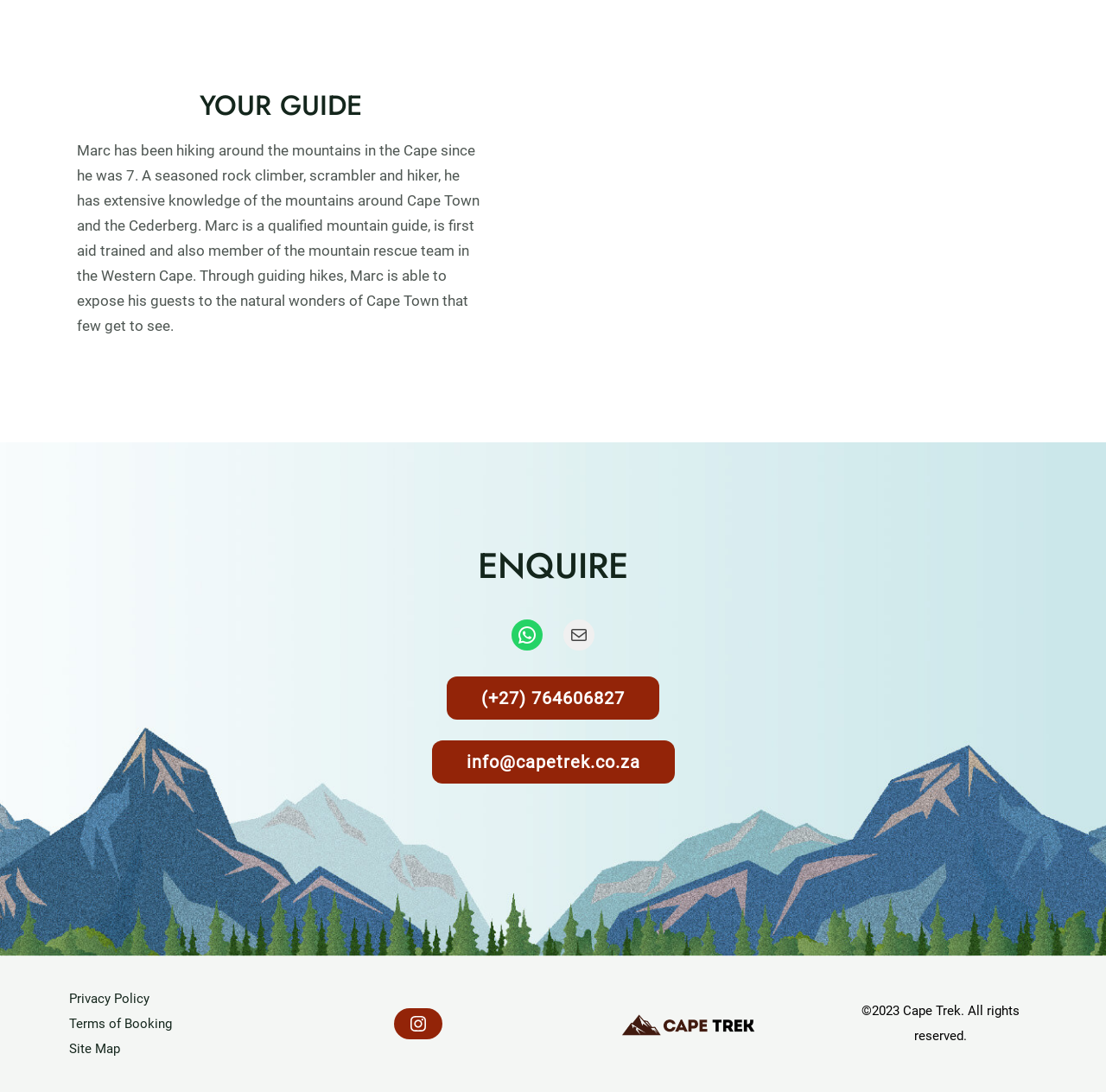Find the bounding box coordinates of the clickable area required to complete the following action: "Visit the Instagram page".

[0.356, 0.923, 0.4, 0.952]